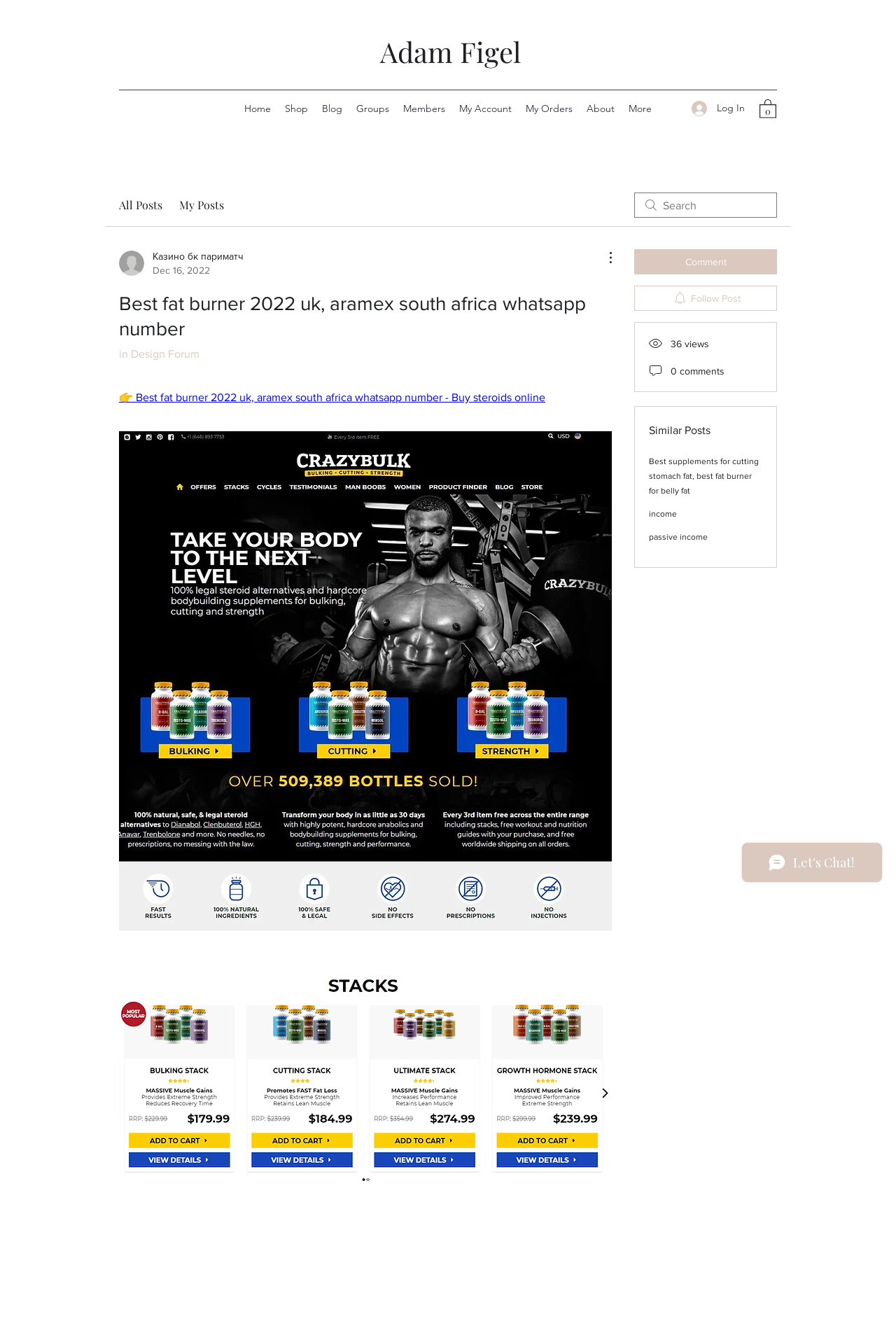Please identify the coordinates of the bounding box for the clickable region that will accomplish this instruction: "Add the product to the basket".

None